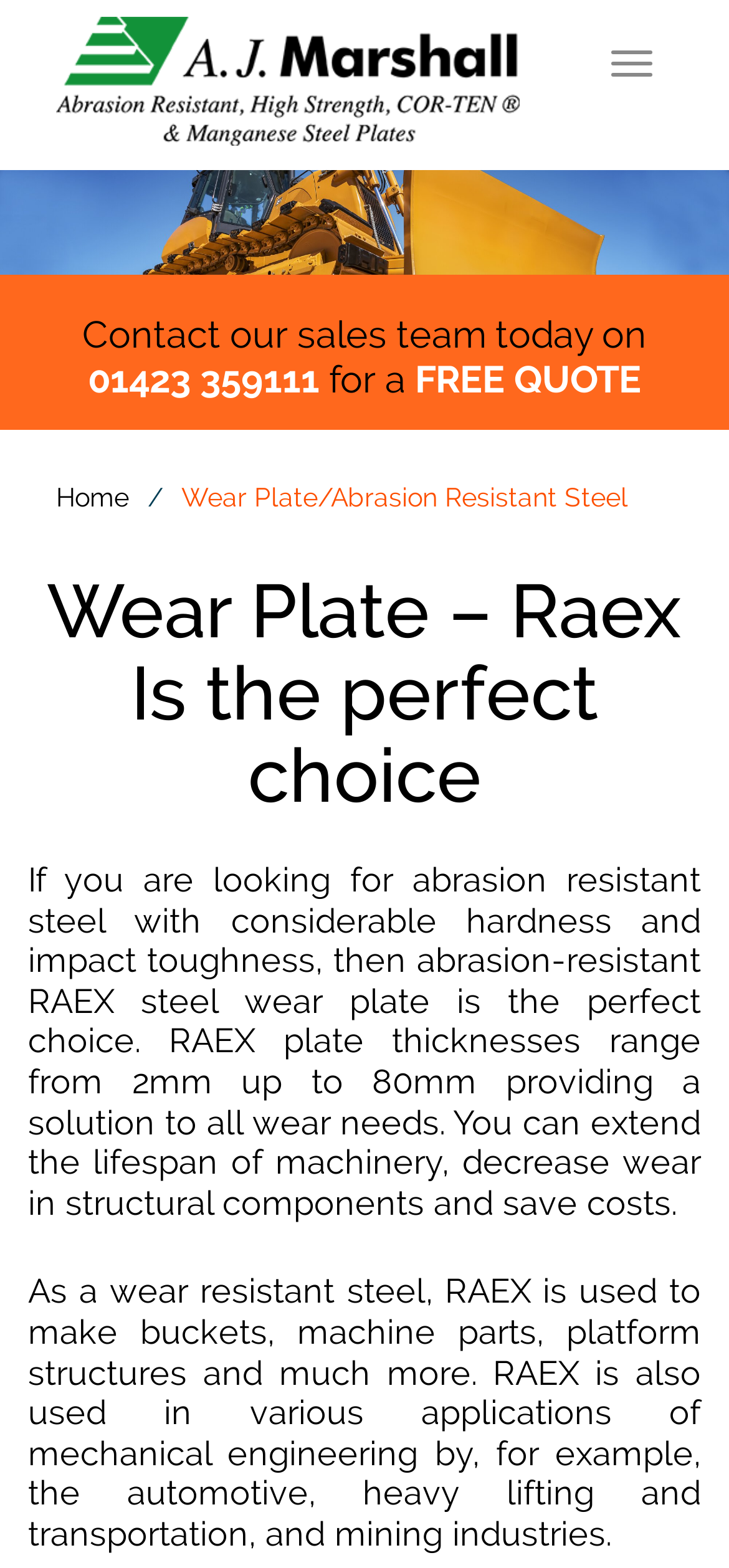Identify the bounding box for the described UI element. Provide the coordinates in (top-left x, top-left y, bottom-right x, bottom-right y) format with values ranging from 0 to 1: Toggle navigation

[0.81, 0.02, 0.923, 0.061]